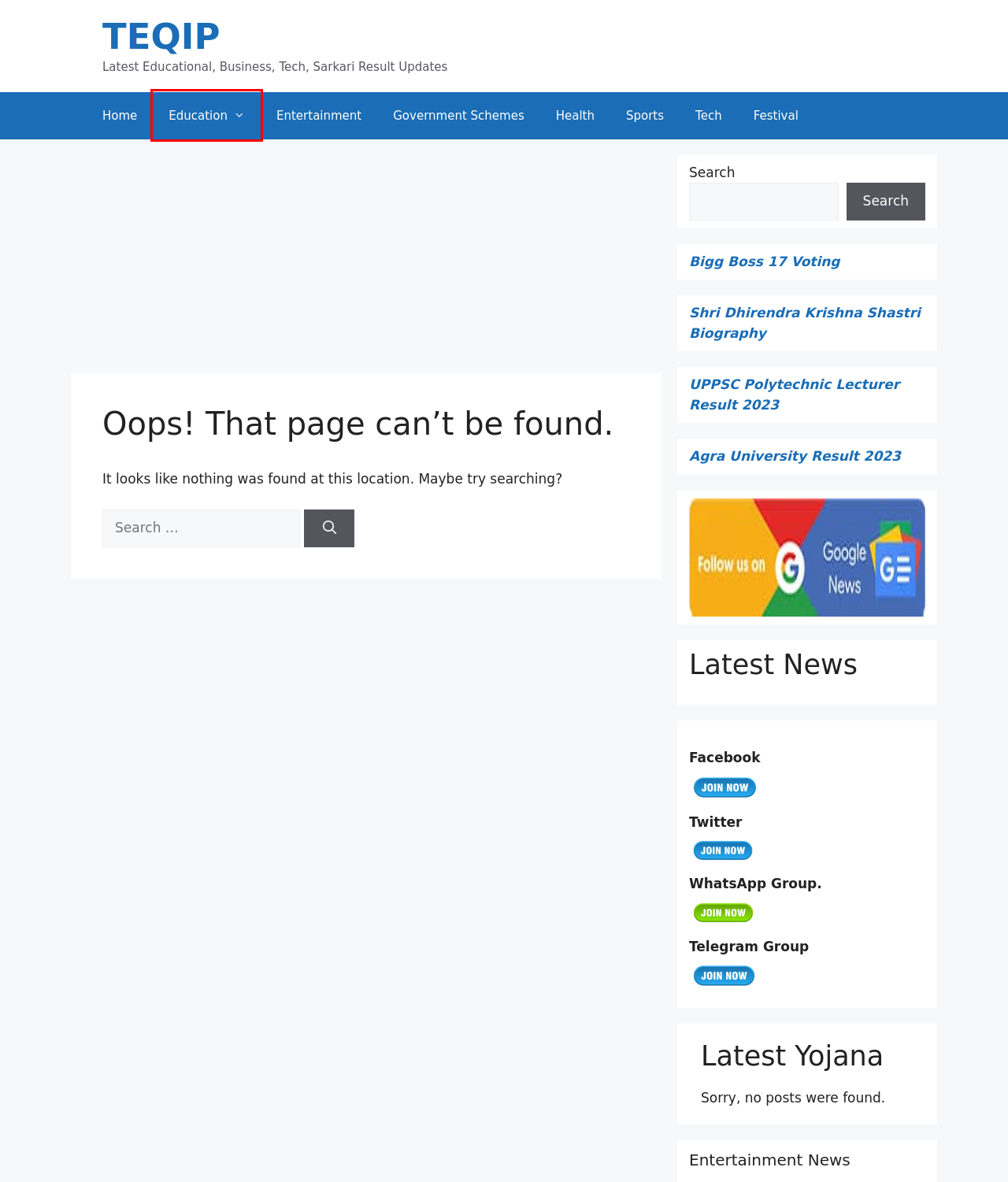Examine the screenshot of a webpage featuring a red bounding box and identify the best matching webpage description for the new page that results from clicking the element within the box. Here are the options:
A. Health Archives - TEQIP
B. Government Scheme Archives - TEQIP
C. Sports Archives - TEQIP
D. Education News Archives - TEQIP
E. Festival Archives - TEQIP
F. Tech Archives - TEQIP
G. Teqip - Tech Education Quality Information Portal - TEQIP
H. Entertainment News Archives - TEQIP

D